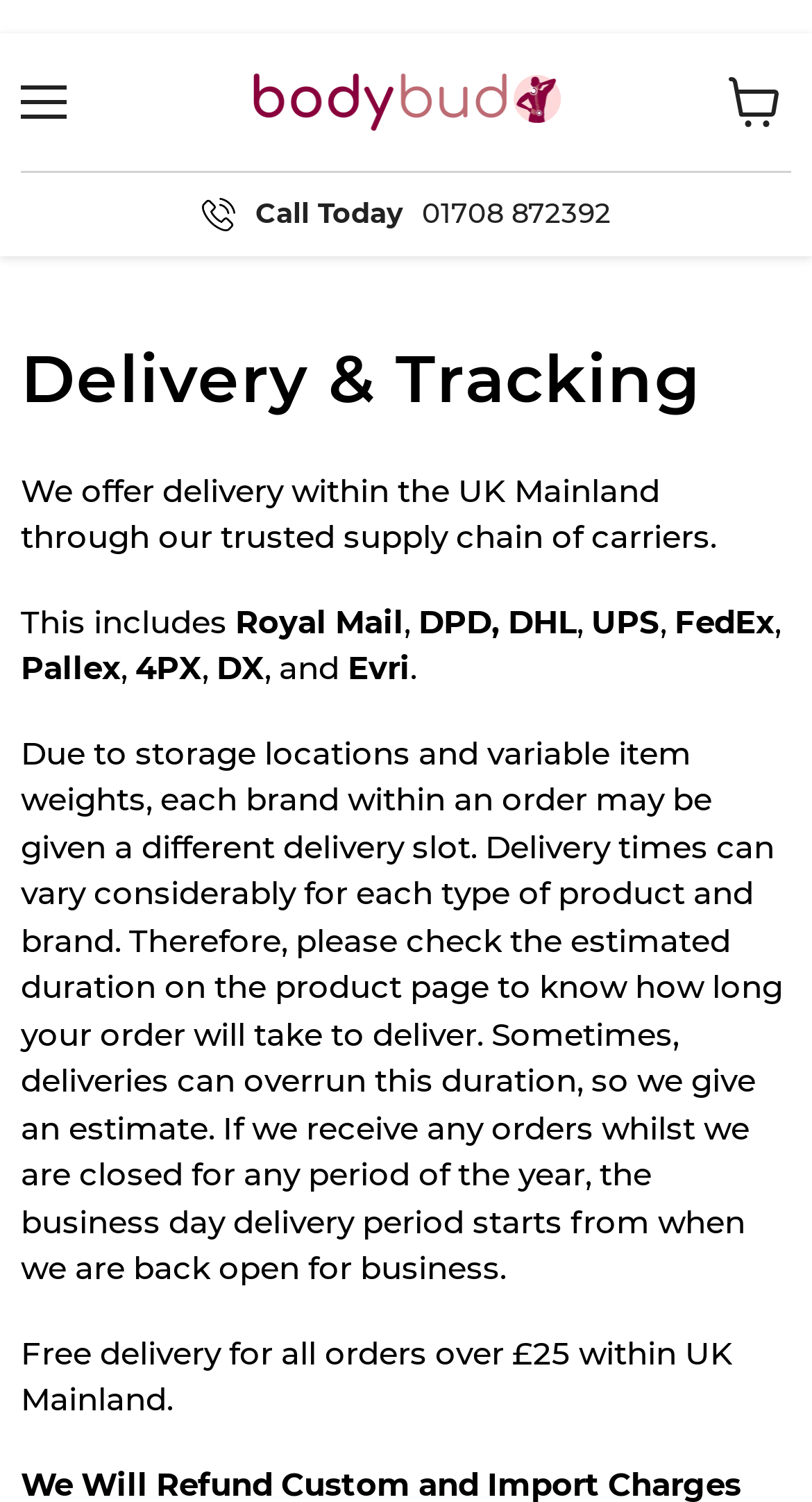Find the bounding box coordinates corresponding to the UI element with the description: "alt="Body Bud Logo"". The coordinates should be formatted as [left, top, right, bottom], with values as floats between 0 and 1.

[0.308, 0.036, 0.692, 0.1]